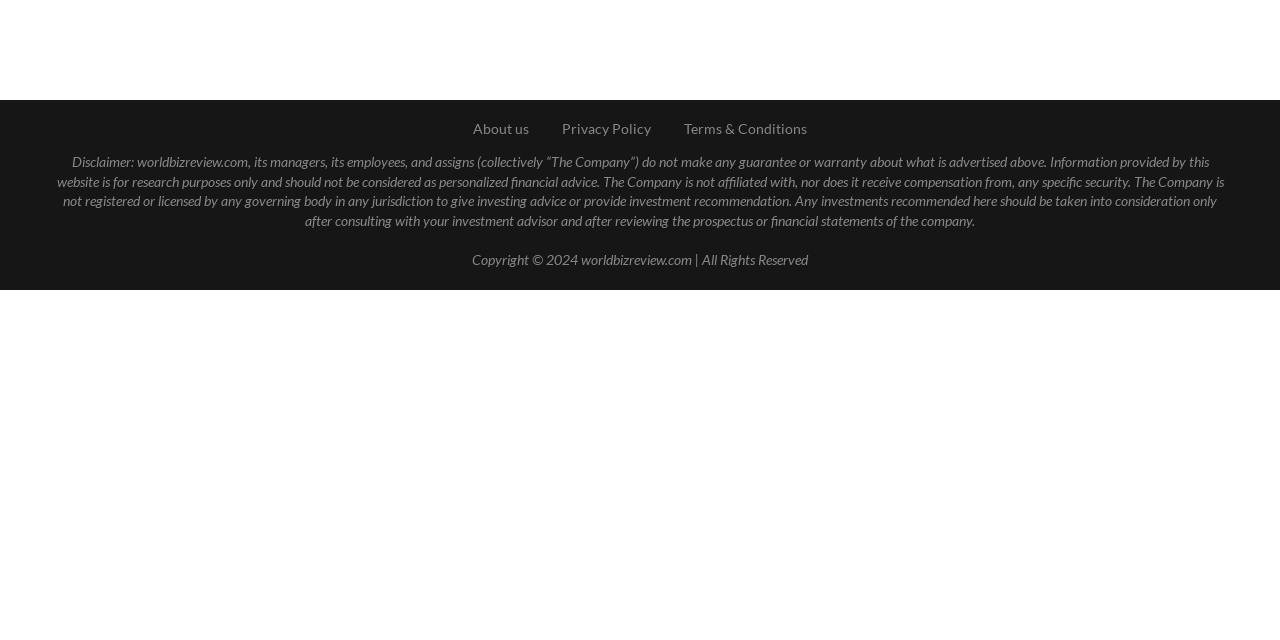Locate and provide the bounding box coordinates for the HTML element that matches this description: "See All Features".

None